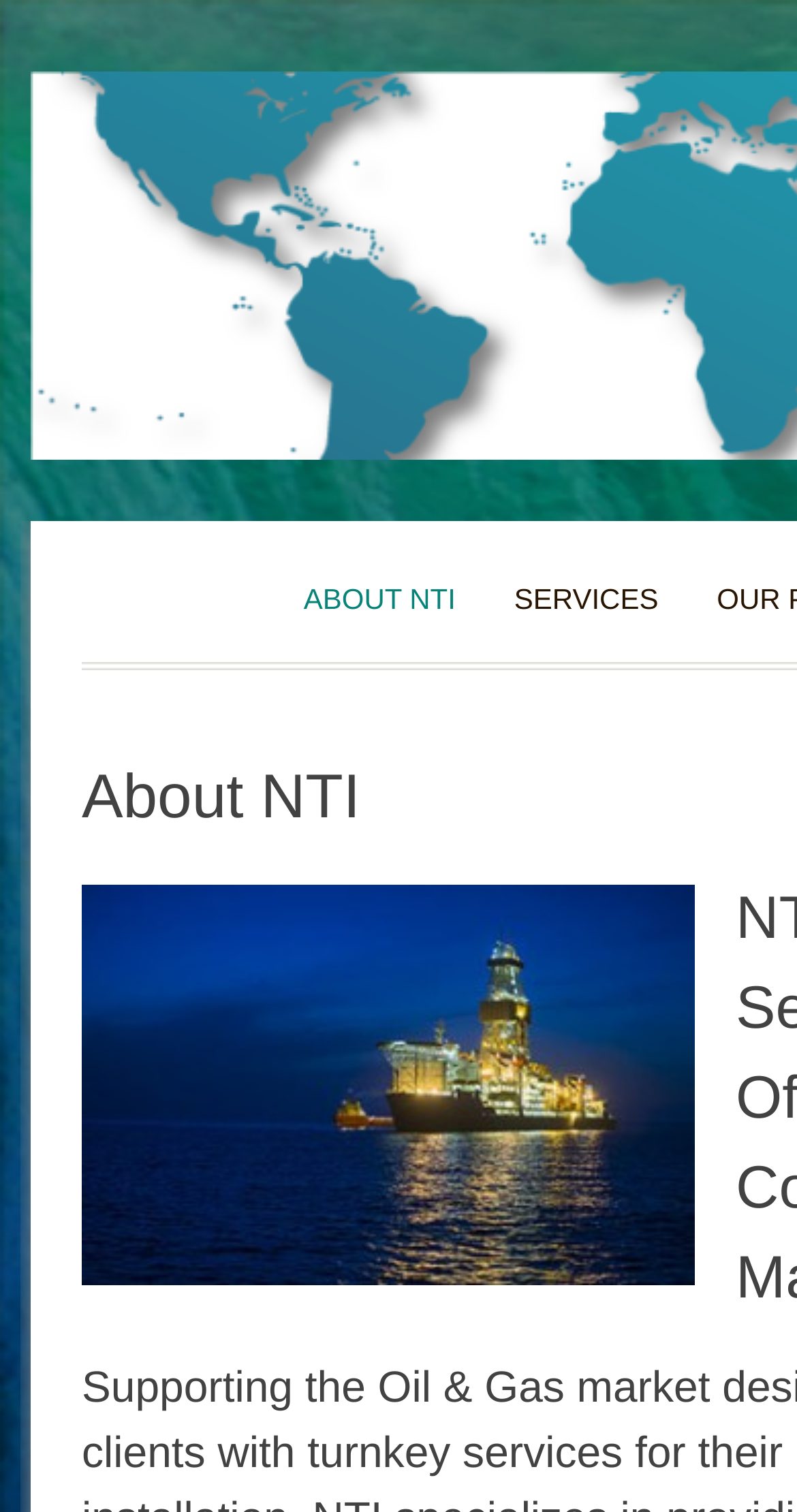Please determine the bounding box coordinates, formatted as (top-left x, top-left y, bottom-right x, bottom-right y), with all values as floating point numbers between 0 and 1. Identify the bounding box of the region described as: About NTI

[0.368, 0.378, 0.585, 0.414]